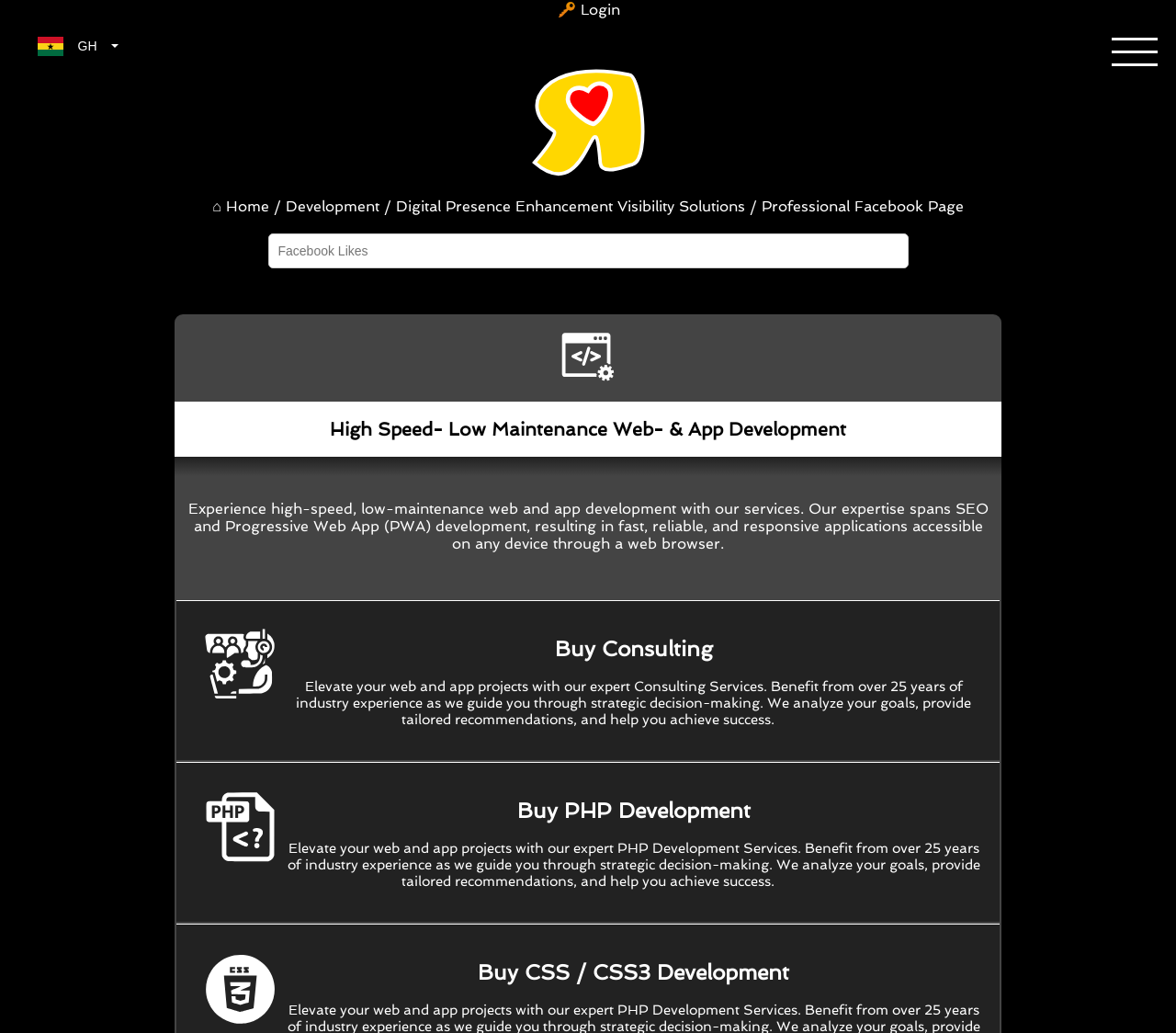Please find and give the text of the main heading on the webpage.

High Speed- Low Maintenance Web- & App Development